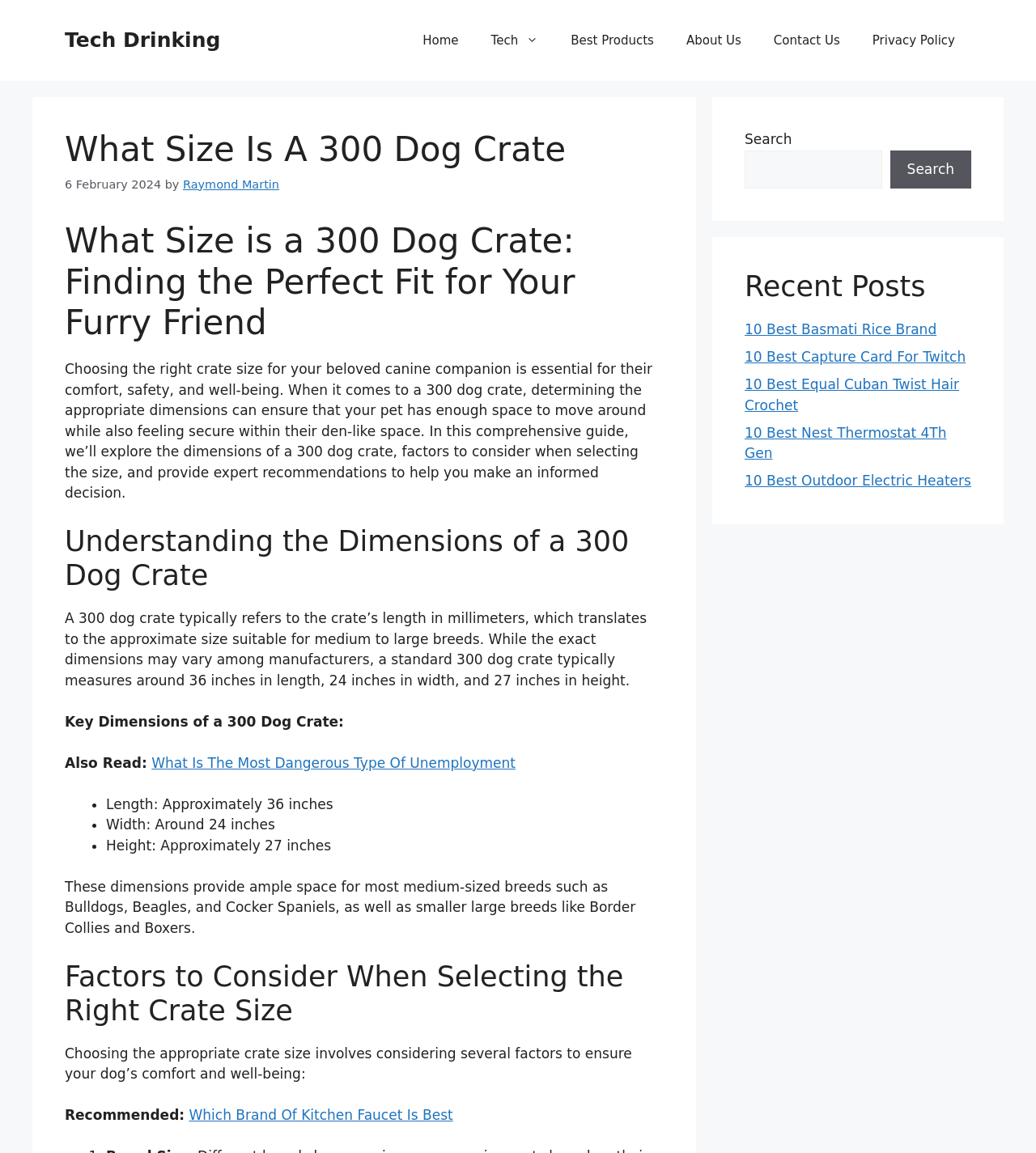Find the bounding box coordinates of the clickable area that will achieve the following instruction: "Check the 'Recent Posts' section".

[0.719, 0.234, 0.938, 0.263]